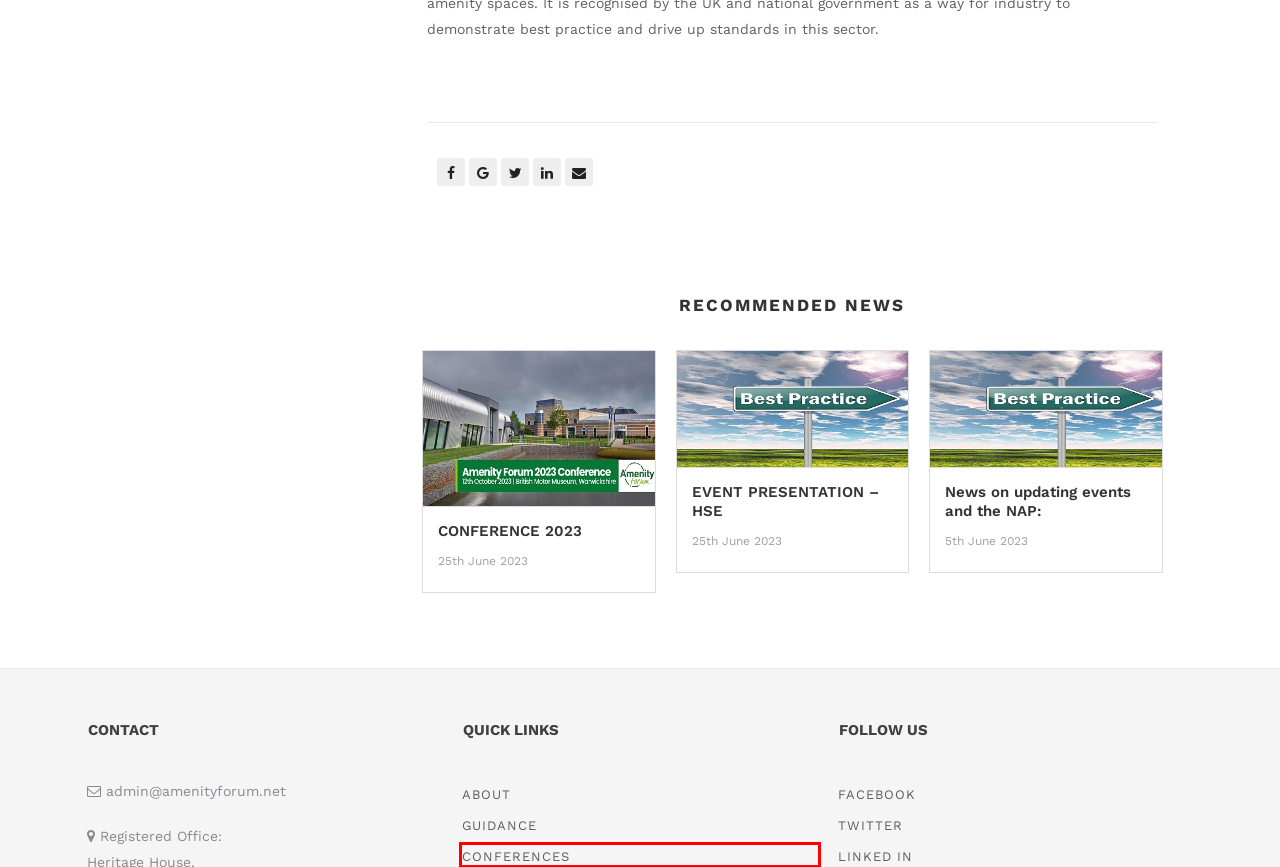You are provided with a screenshot of a webpage where a red rectangle bounding box surrounds an element. Choose the description that best matches the new webpage after clicking the element in the red bounding box. Here are the choices:
A. News on updating events and the NAP: - Amenity Forum
B. Events - Amenity Forum
C. About - Amenity Forum
D. CONFERENCE 2023 - Amenity Forum
E. Conference 2022 Presentations - Conclusion - Amenity Forum
F. Guidance - Amenity Forum
G. EVENT PRESENTATION - HSE - Amenity Forum
H. Conferences - Amenity Forum

H